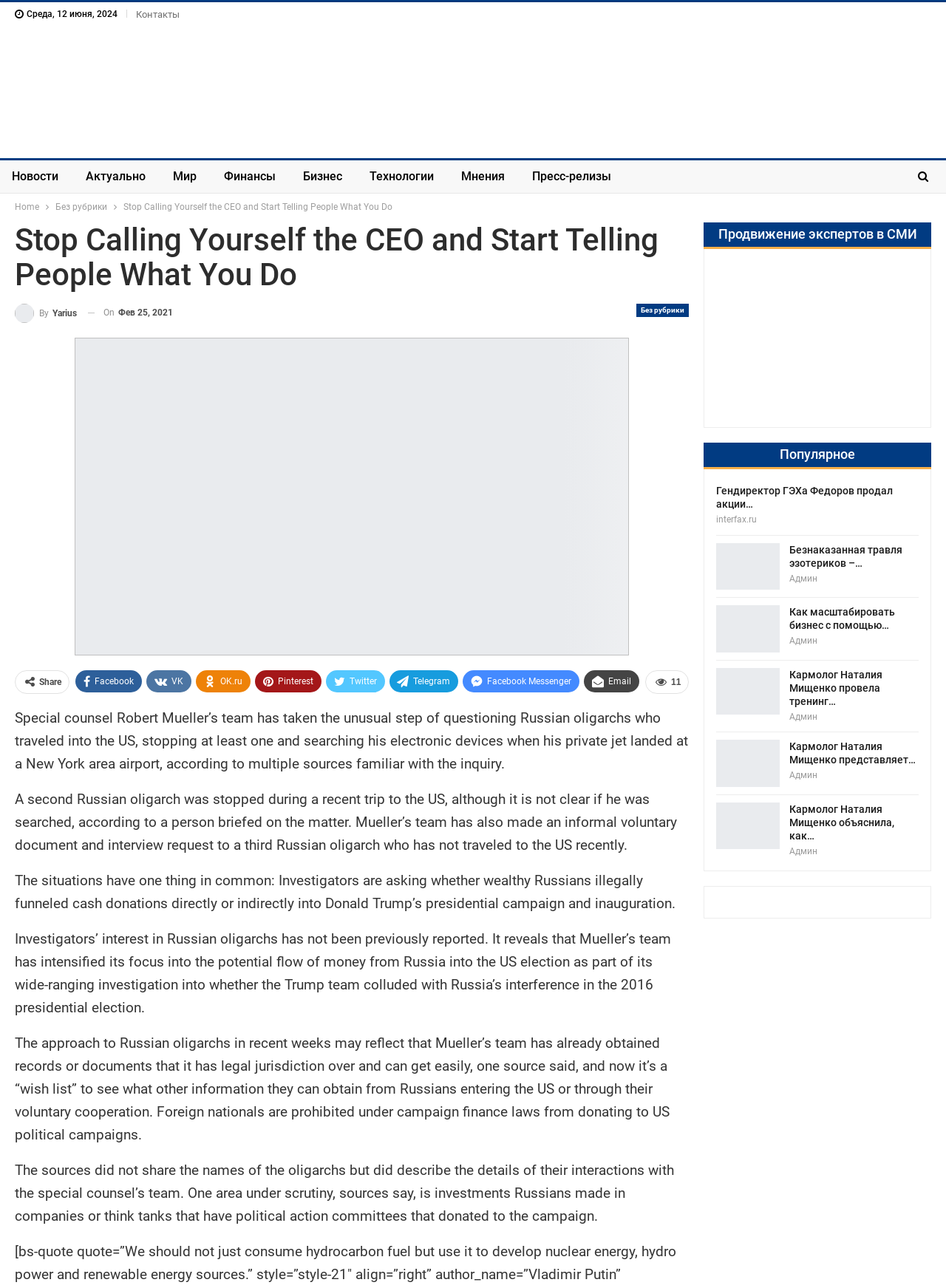Please extract and provide the main headline of the webpage.

Stop Calling Yourself the CEO and Start Telling People What You Do